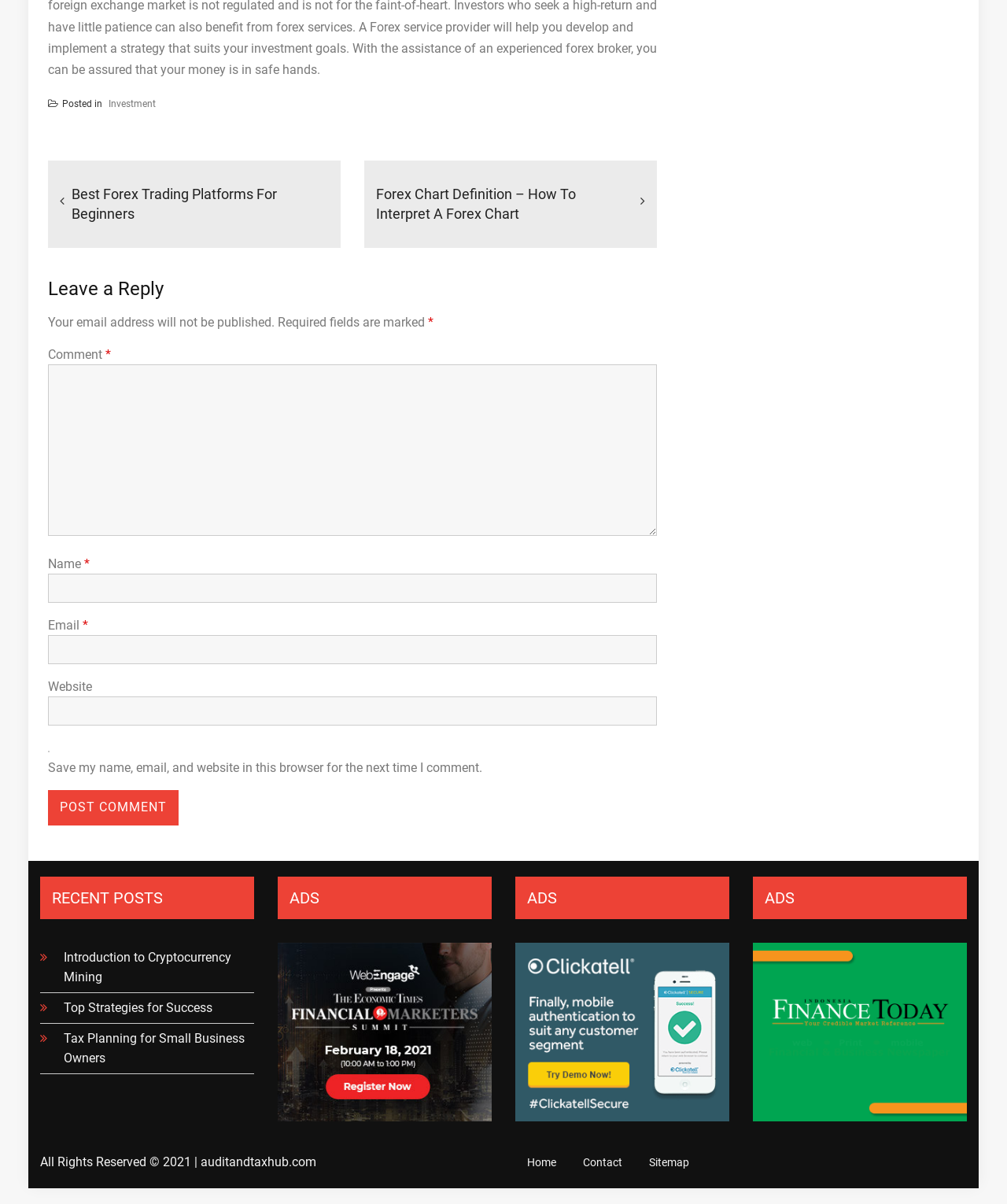Based on the element description name="submit" value="Post Comment", identify the bounding box of the UI element in the given webpage screenshot. The coordinates should be in the format (top-left x, top-left y, bottom-right x, bottom-right y) and must be between 0 and 1.

[0.048, 0.656, 0.177, 0.686]